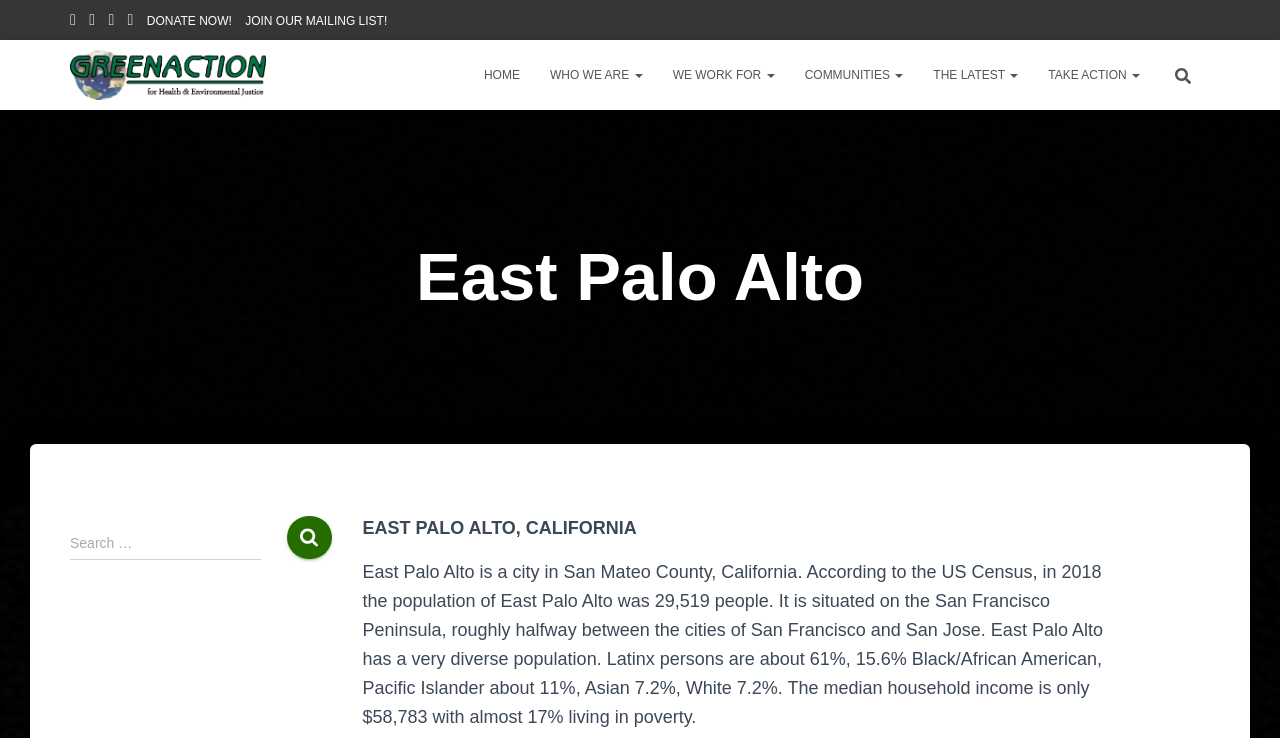Extract the bounding box coordinates for the described element: "DONATE NOW!". The coordinates should be represented as four float numbers between 0 and 1: [left, top, right, bottom].

[0.115, 0.001, 0.181, 0.056]